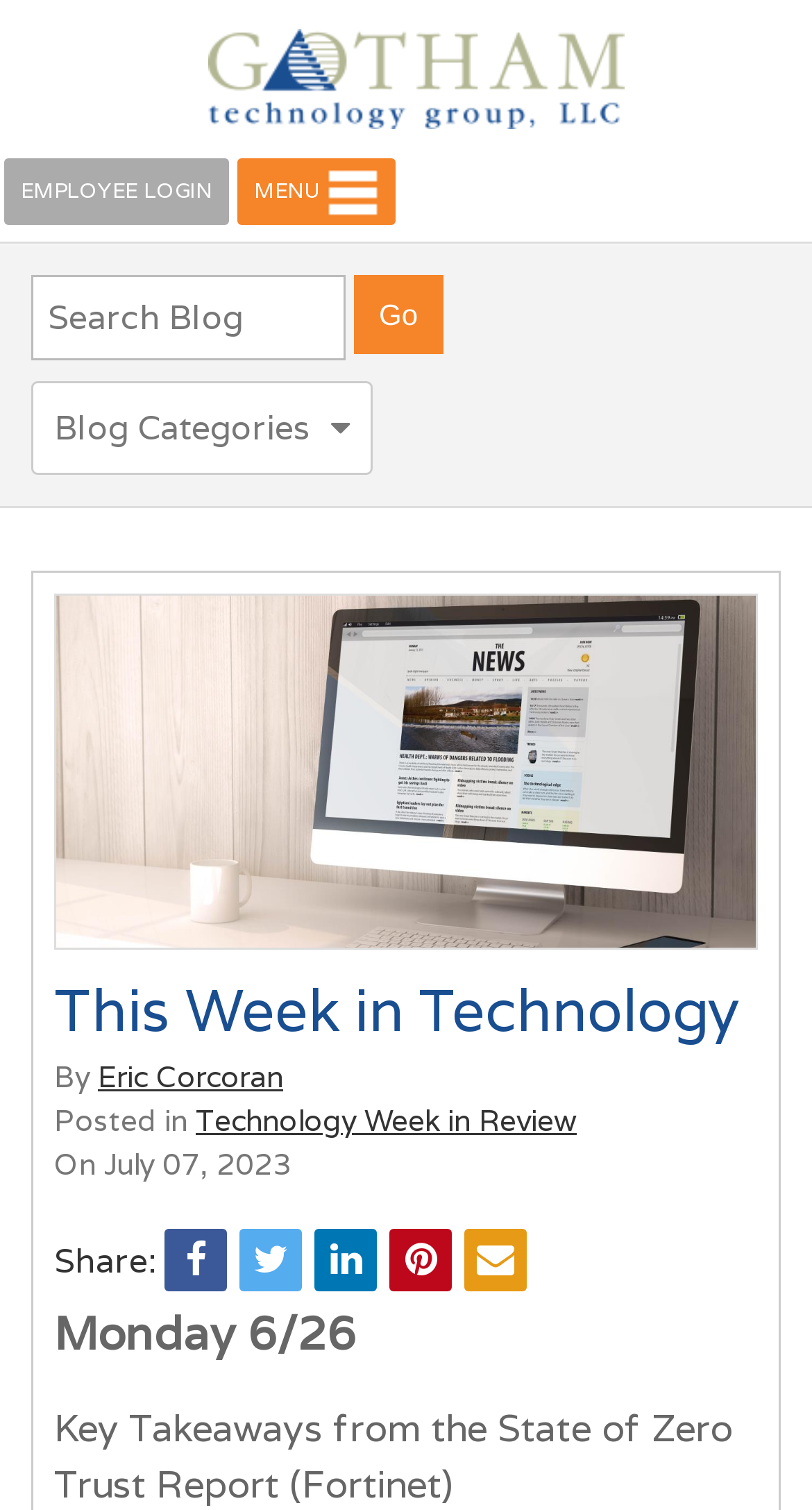Determine the bounding box for the HTML element described here: "name="cmdSearch" value="Go"". The coordinates should be given as [left, top, right, bottom] with each number being a float between 0 and 1.

[0.436, 0.182, 0.545, 0.234]